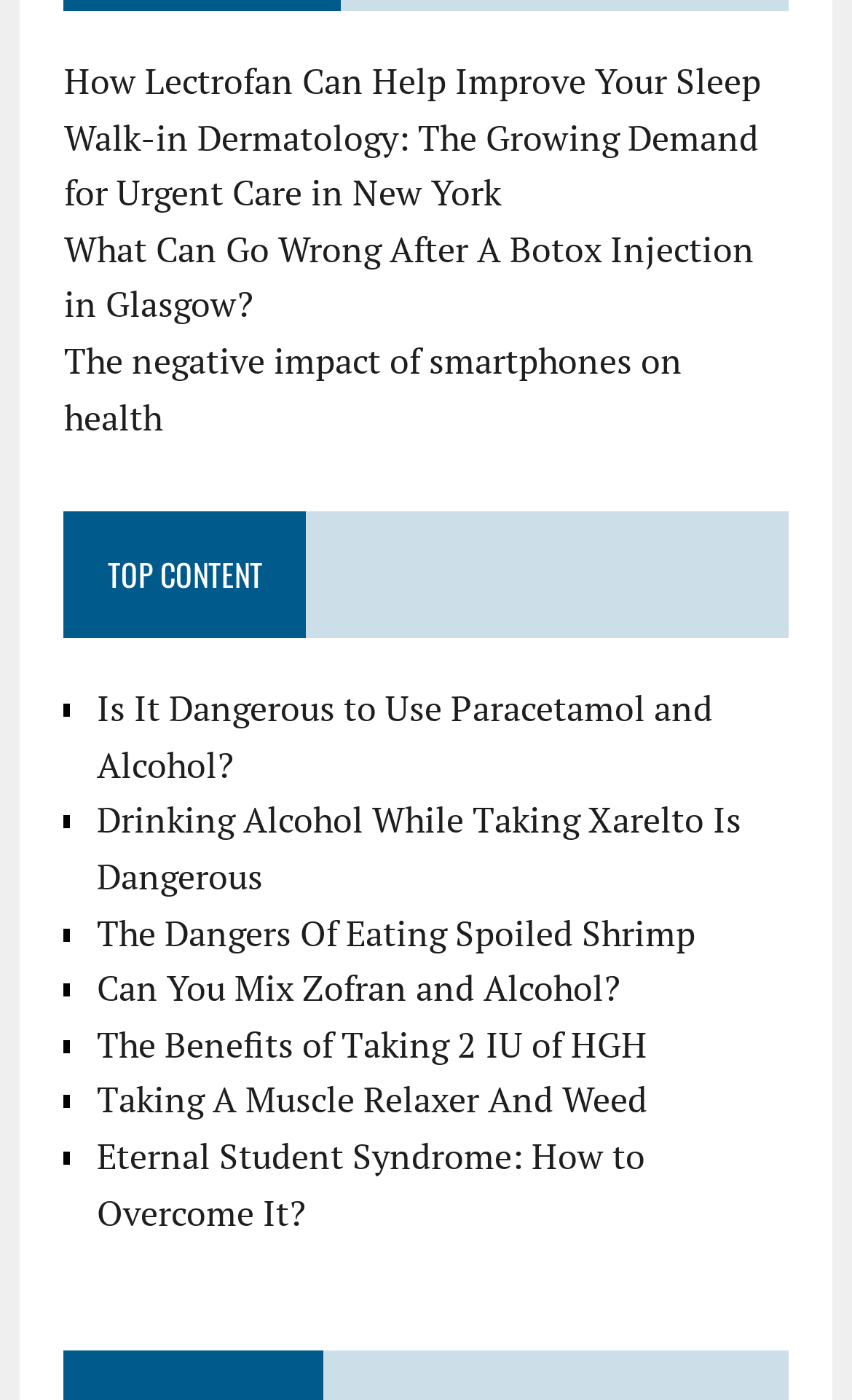Locate the bounding box coordinates of the element I should click to achieve the following instruction: "Discover the benefits of taking 2 IU of HGH".

[0.113, 0.729, 0.76, 0.763]